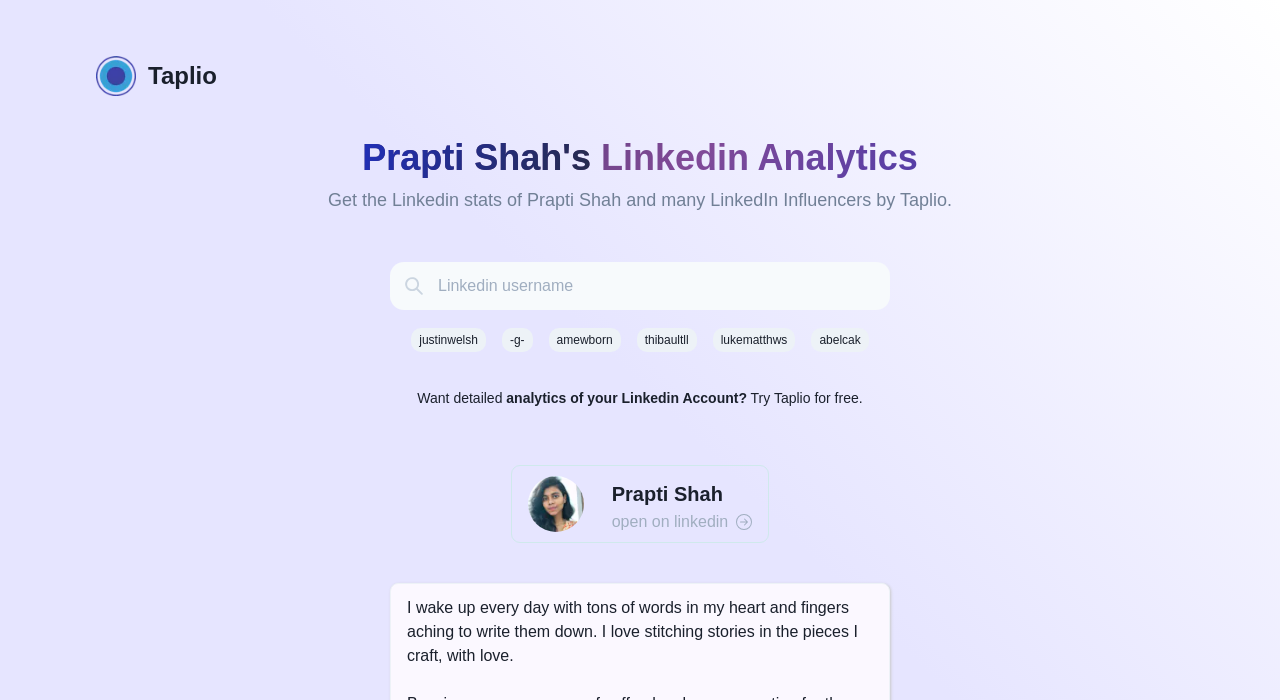What is the principal heading displayed on the webpage?

Prapti Shah's Linkedin Analytics